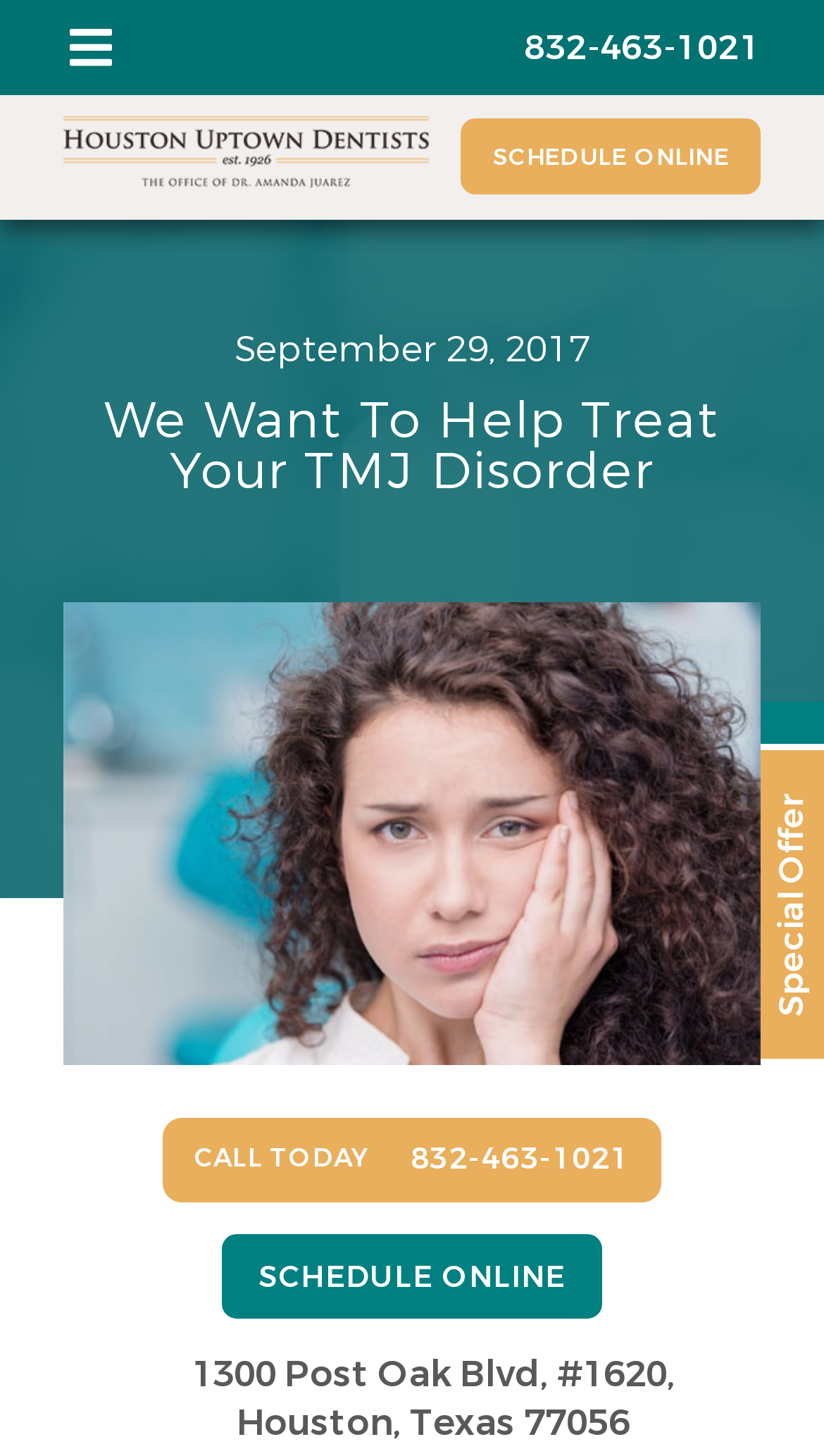Bounding box coordinates are specified in the format (top-left x, top-left y, bottom-right x, bottom-right y). All values are floating point numbers bounded between 0 and 1. Please provide the bounding box coordinate of the region this sentence describes: Houston Uptown Dentists Logo

[0.077, 0.107, 0.522, 0.136]